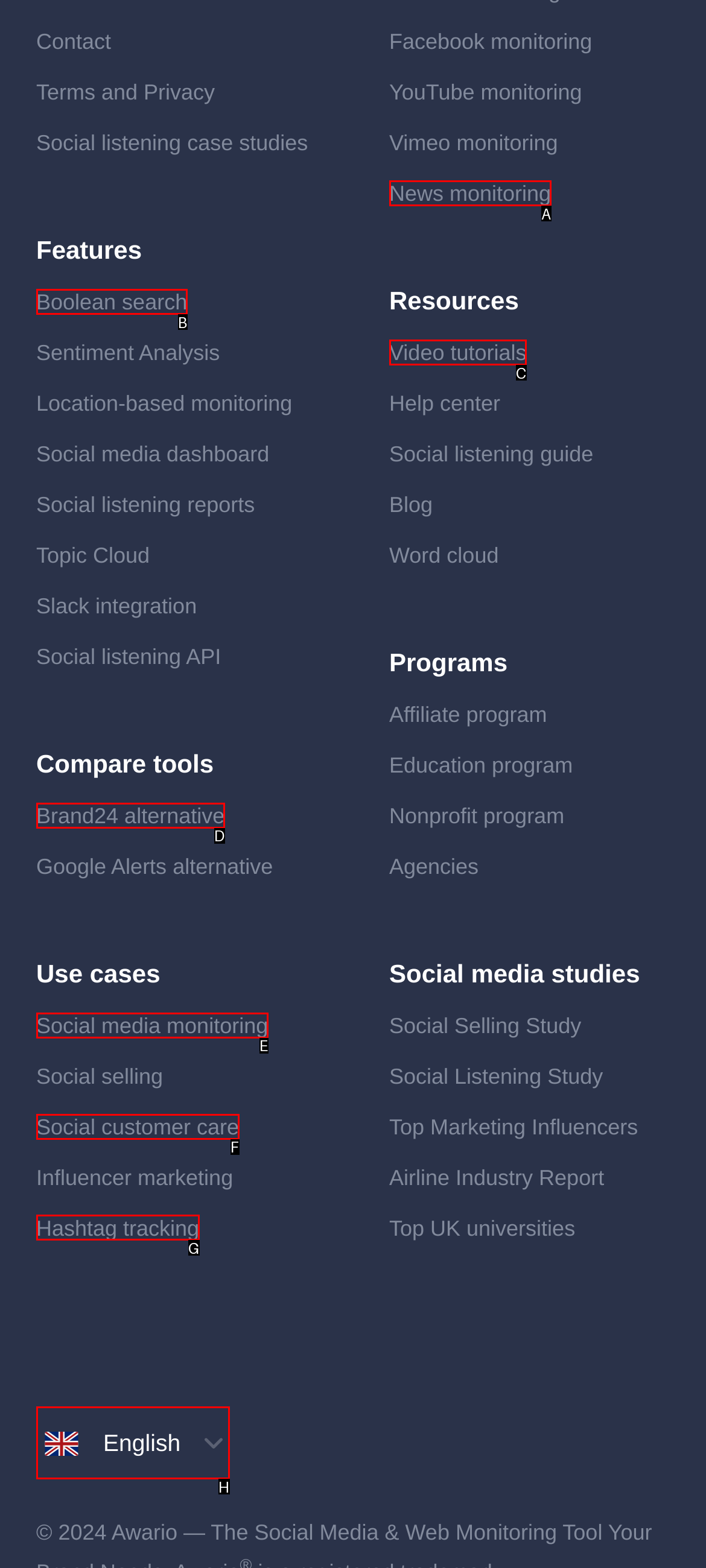What letter corresponds to the UI element described here: Social customer care
Reply with the letter from the options provided.

F